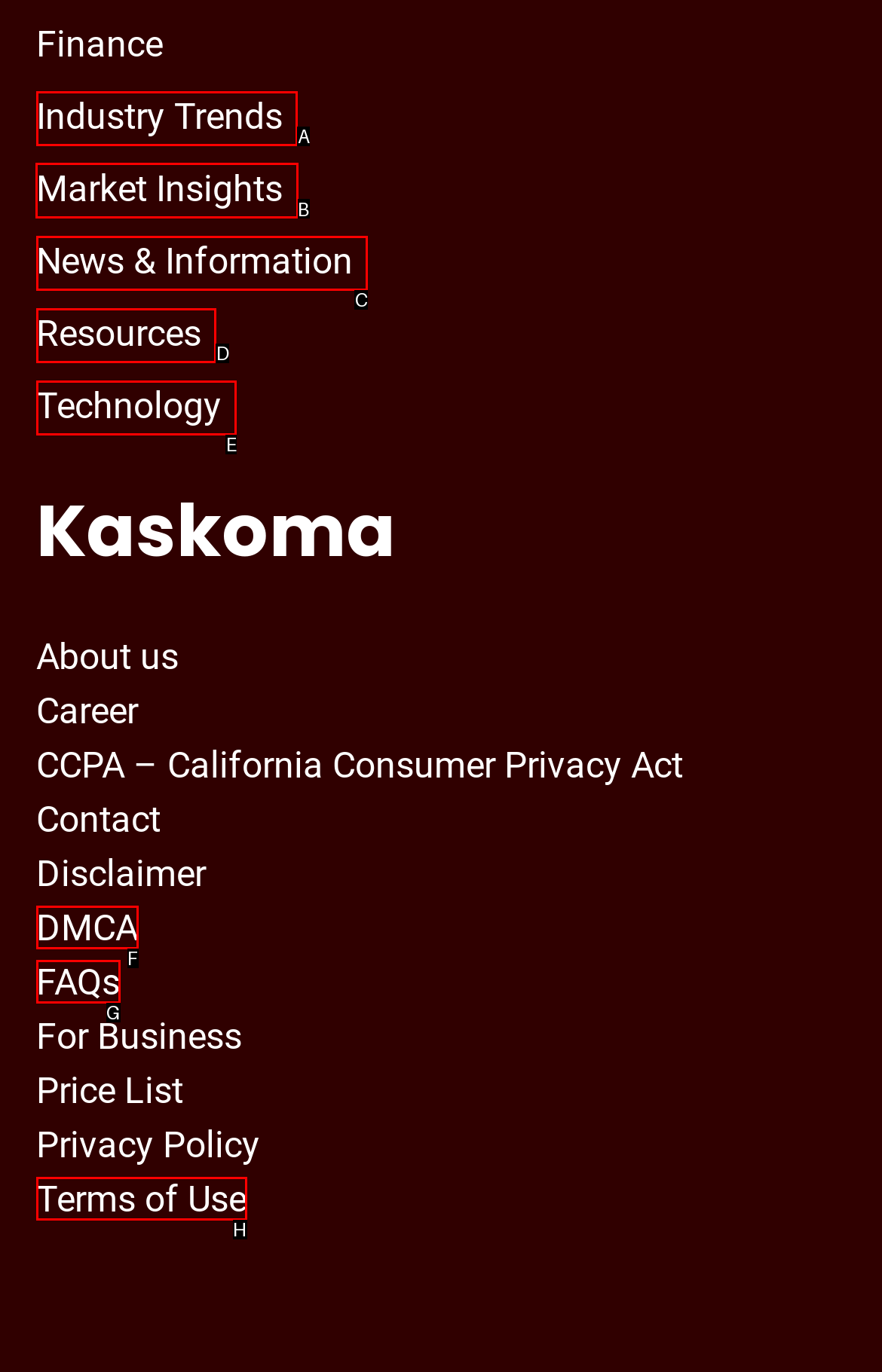Choose the HTML element to click for this instruction: View Market Insights Answer with the letter of the correct choice from the given options.

B